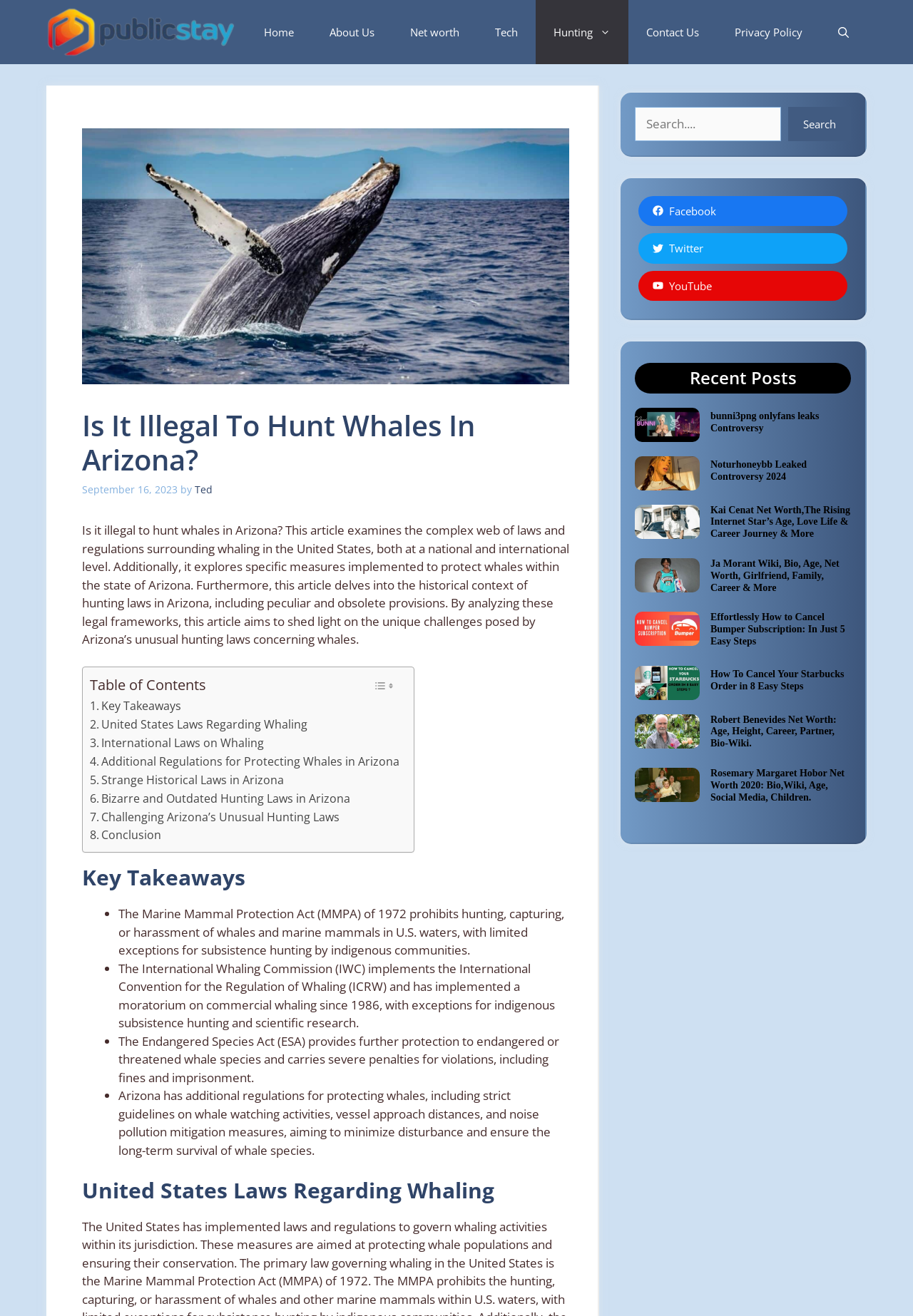What is the name of the author of the article?
Look at the image and provide a detailed response to the question.

The name of the author of the article can be found in the link element with the text 'Ted' which is located below the title of the article.